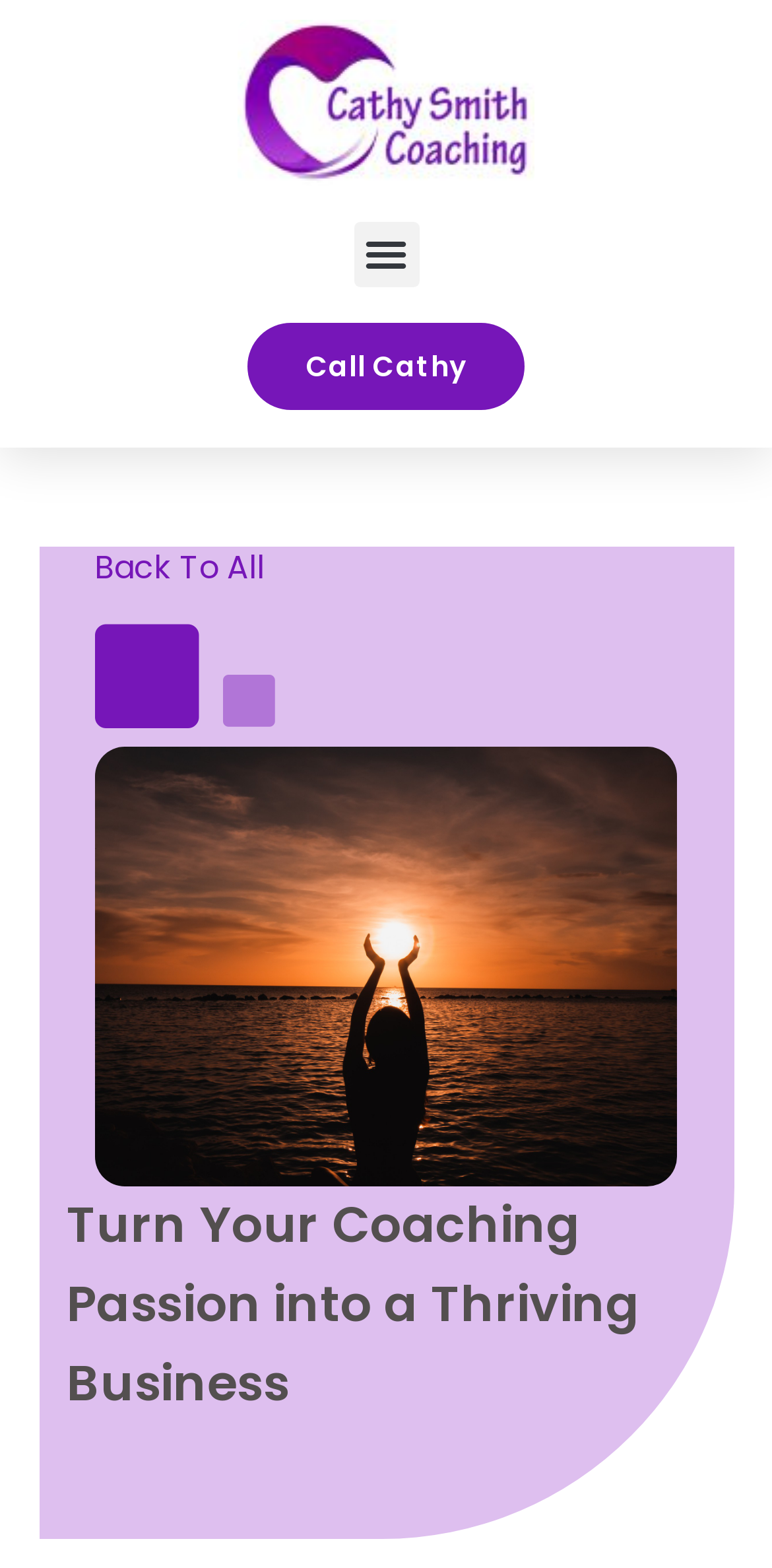Identify and generate the primary title of the webpage.

Turn Your Coaching Passion into a Thriving Business